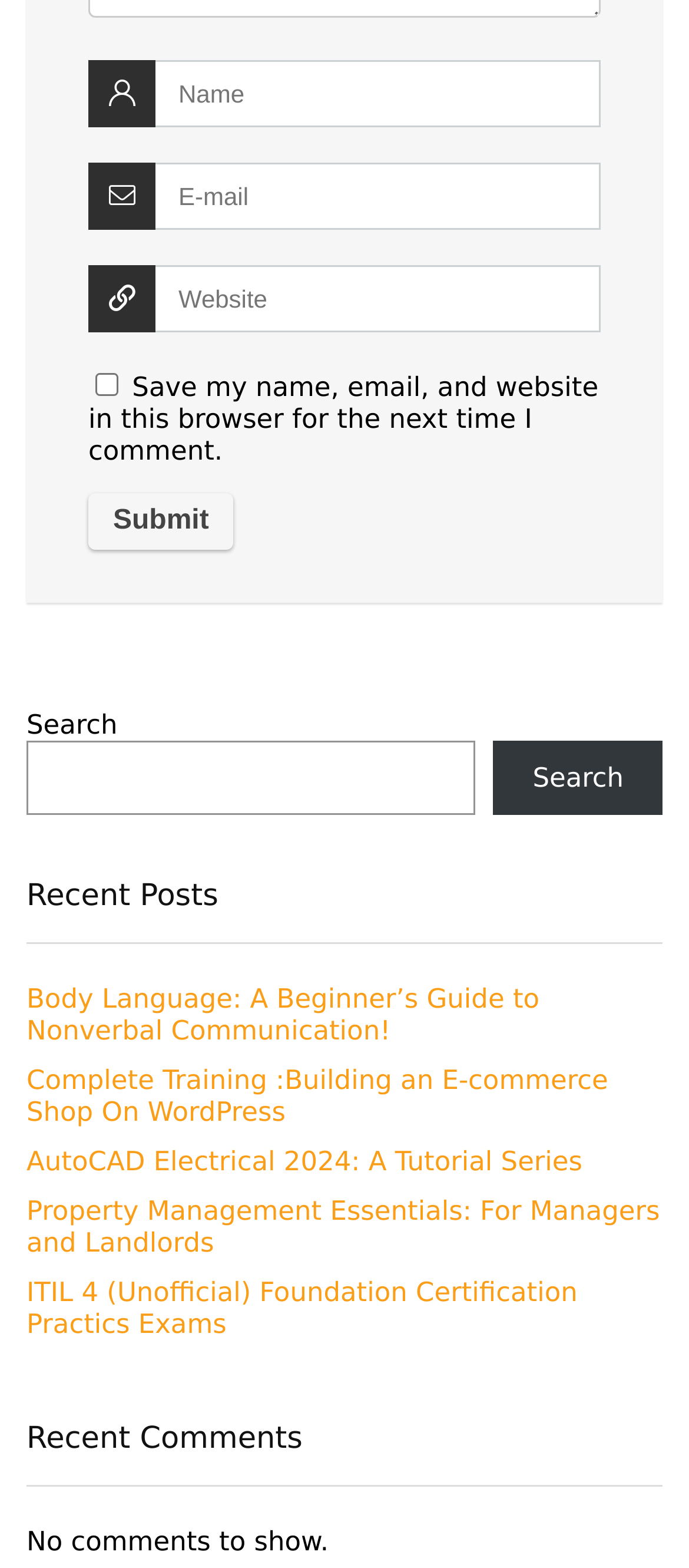Kindly determine the bounding box coordinates for the clickable area to achieve the given instruction: "Click on the 'Body Language: A Beginner’s Guide to Nonverbal Communication!' link".

[0.038, 0.627, 0.783, 0.668]